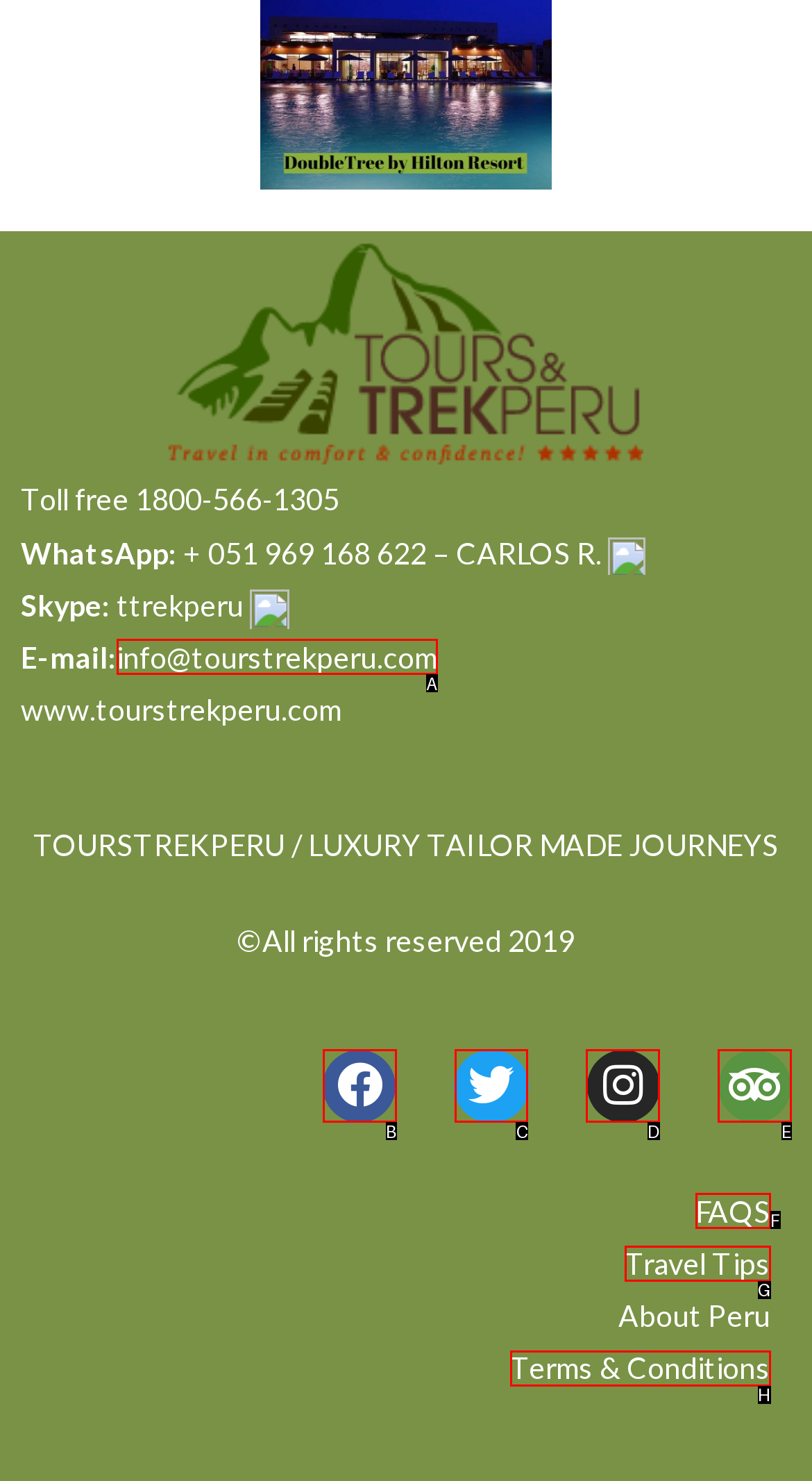Identify the UI element described as: Tripadvisor
Answer with the option's letter directly.

E